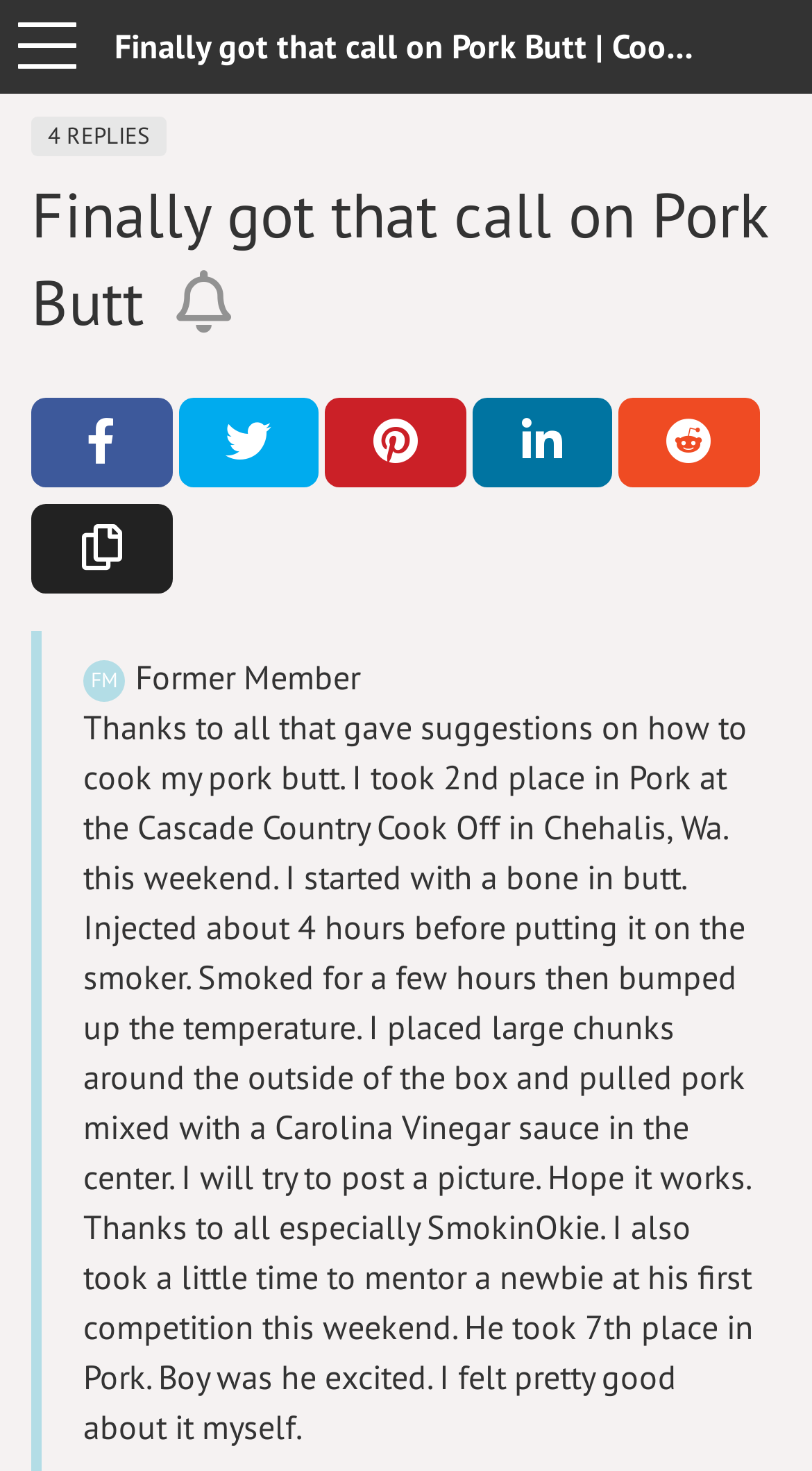Identify the bounding box coordinates for the element that needs to be clicked to fulfill this instruction: "Follow to be notified about new replies to this topic". Provide the coordinates in the format of four float numbers between 0 and 1: [left, top, right, bottom].

[0.203, 0.178, 0.299, 0.233]